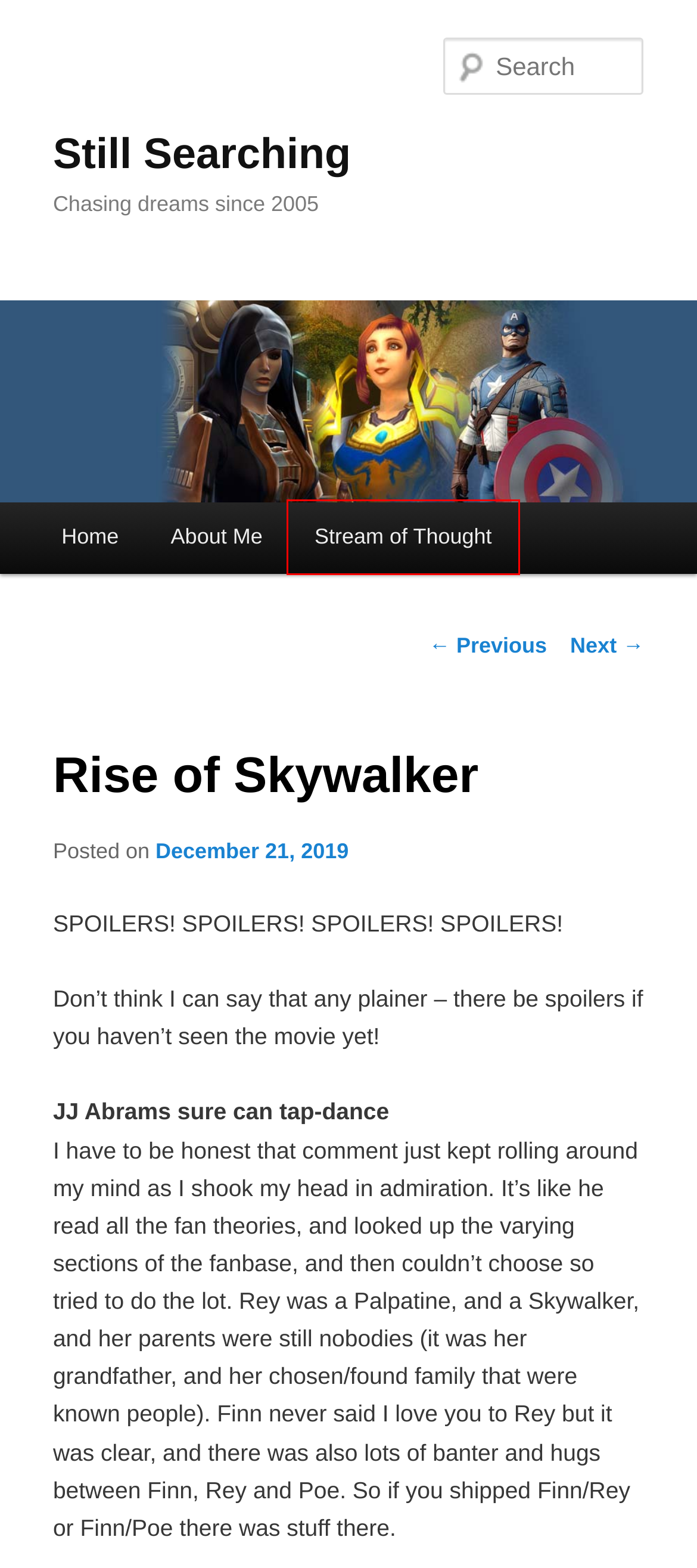Observe the provided screenshot of a webpage with a red bounding box around a specific UI element. Choose the webpage description that best fits the new webpage after you click on the highlighted element. These are your options:
A. Blog Tool, Publishing Platform, and CMS – WordPress.org
B. Sam | Still Searching
C. Stream of Thought | Still Searching
D. About Me | Still Searching
E. 2020: The End of the Beginning | Still Searching
F. Star Wars: Rise of Skywalker | Still Searching
G. Still Searching | Chasing dreams since 2005
H. Still Searching

C